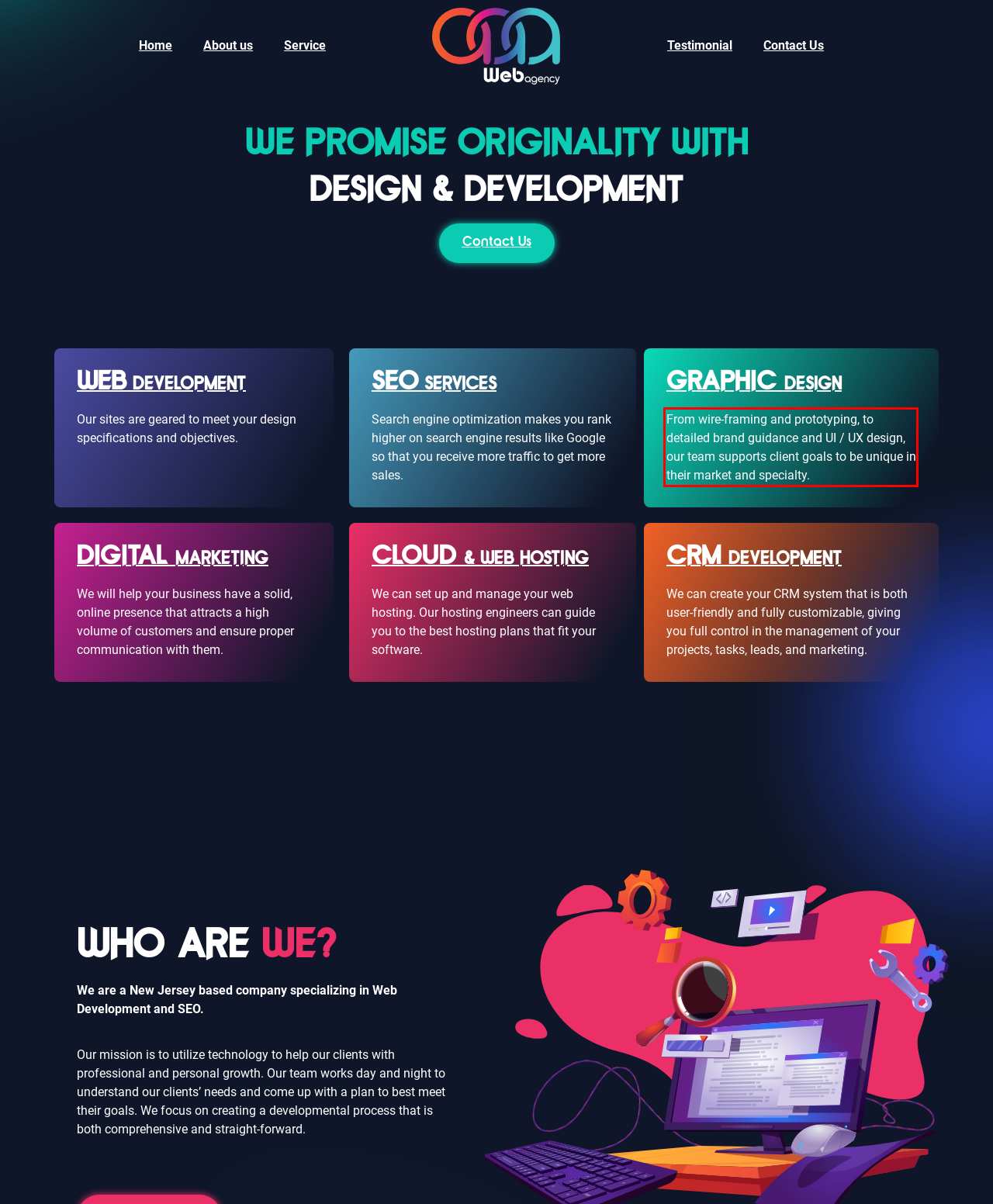Identify the text inside the red bounding box in the provided webpage screenshot and transcribe it.

From wire-framing and prototyping, to detailed brand guidance and UI / UX design, our team supports client goals to be unique in their market and specialty.